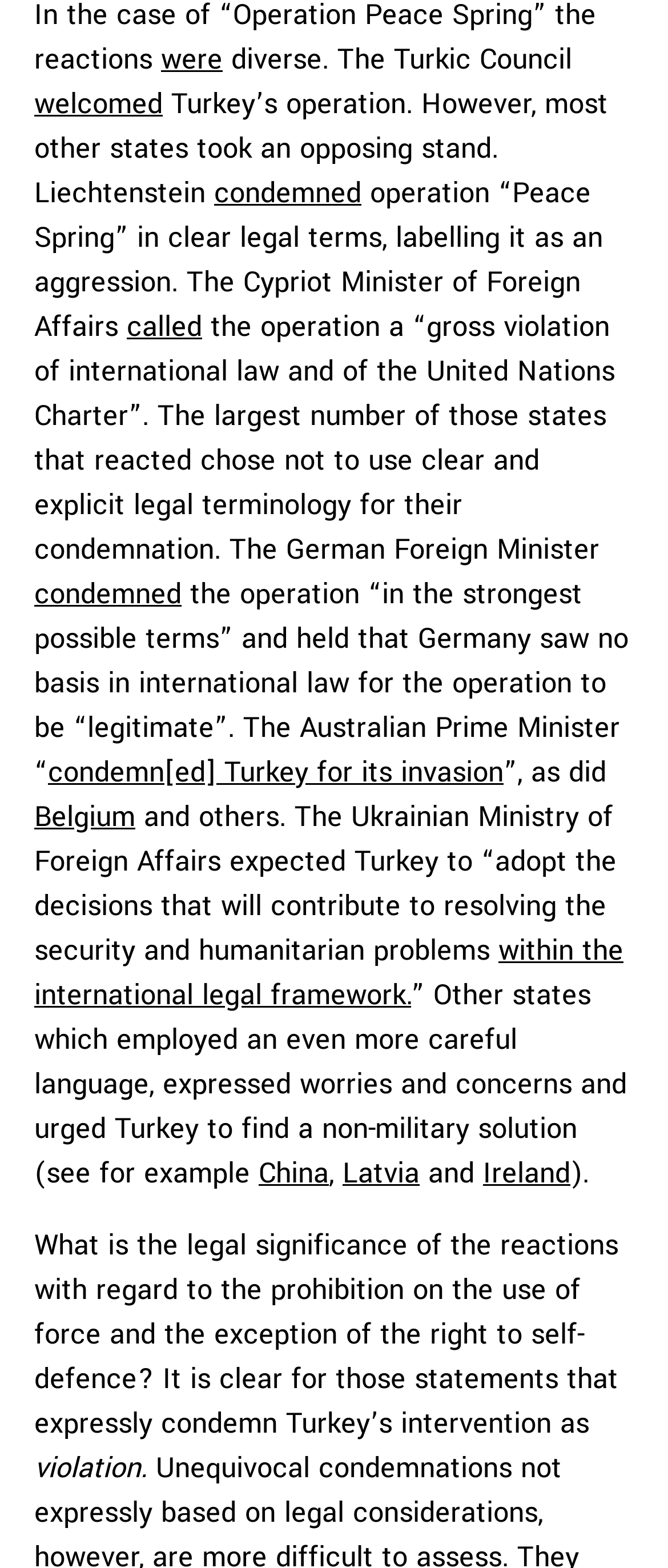Please give a succinct answer to the question in one word or phrase:
Which country's Foreign Minister condemned the operation in the strongest possible terms?

Germany